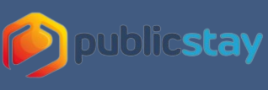What color is the background of the logo?
Please give a detailed and elaborate explanation in response to the question.

The logo is prominently displayed against a blue background, which enhances its visibility and appeal. This is stated in the caption, indicating that the background color of the logo is blue.